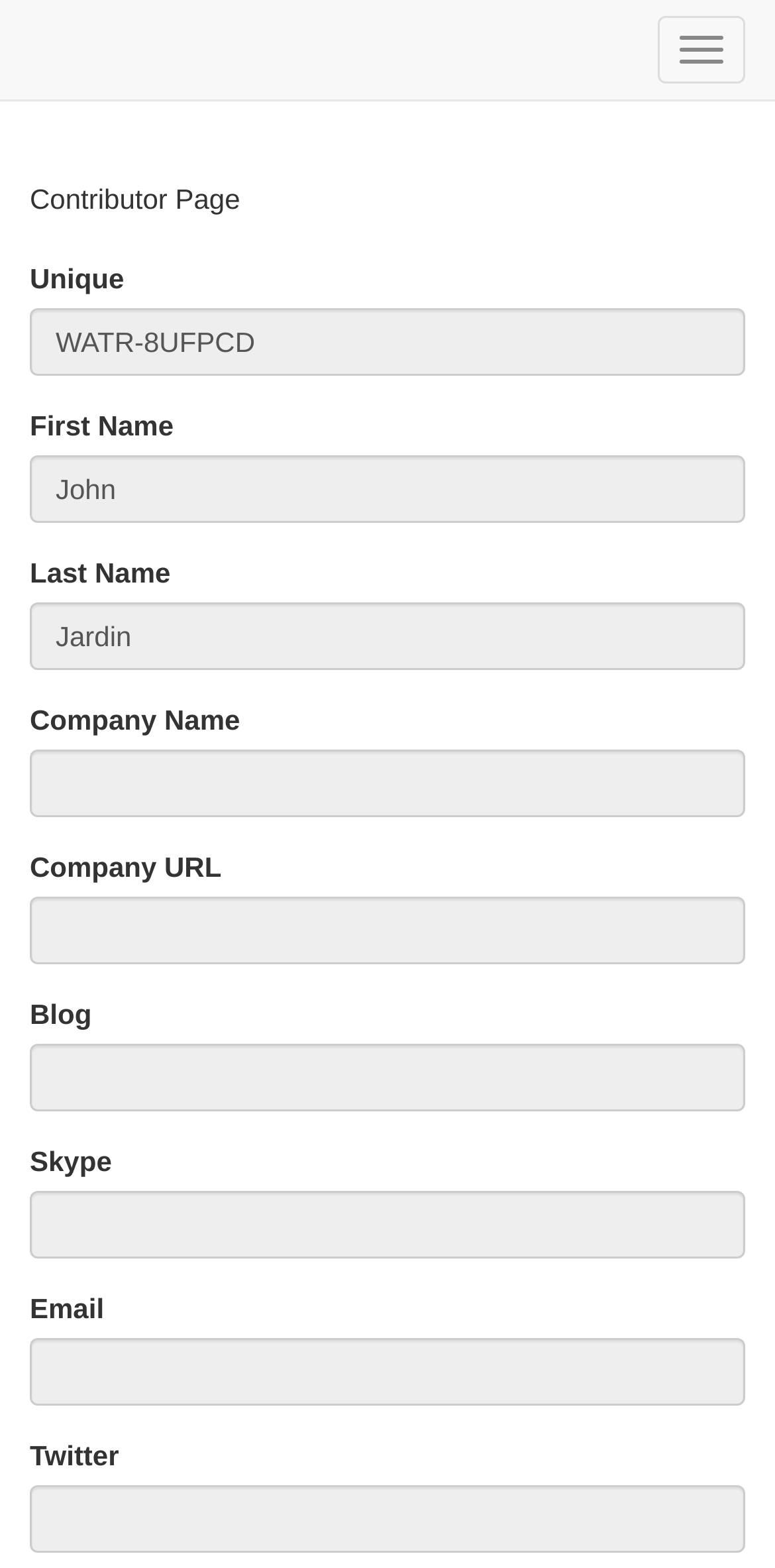What is the label above the textbox containing 'Jardin'?
Based on the visual information, provide a detailed and comprehensive answer.

The label above the textbox containing 'Jardin' is 'Last Name', which is indicated by the static text 'Last Name' located above the textbox.